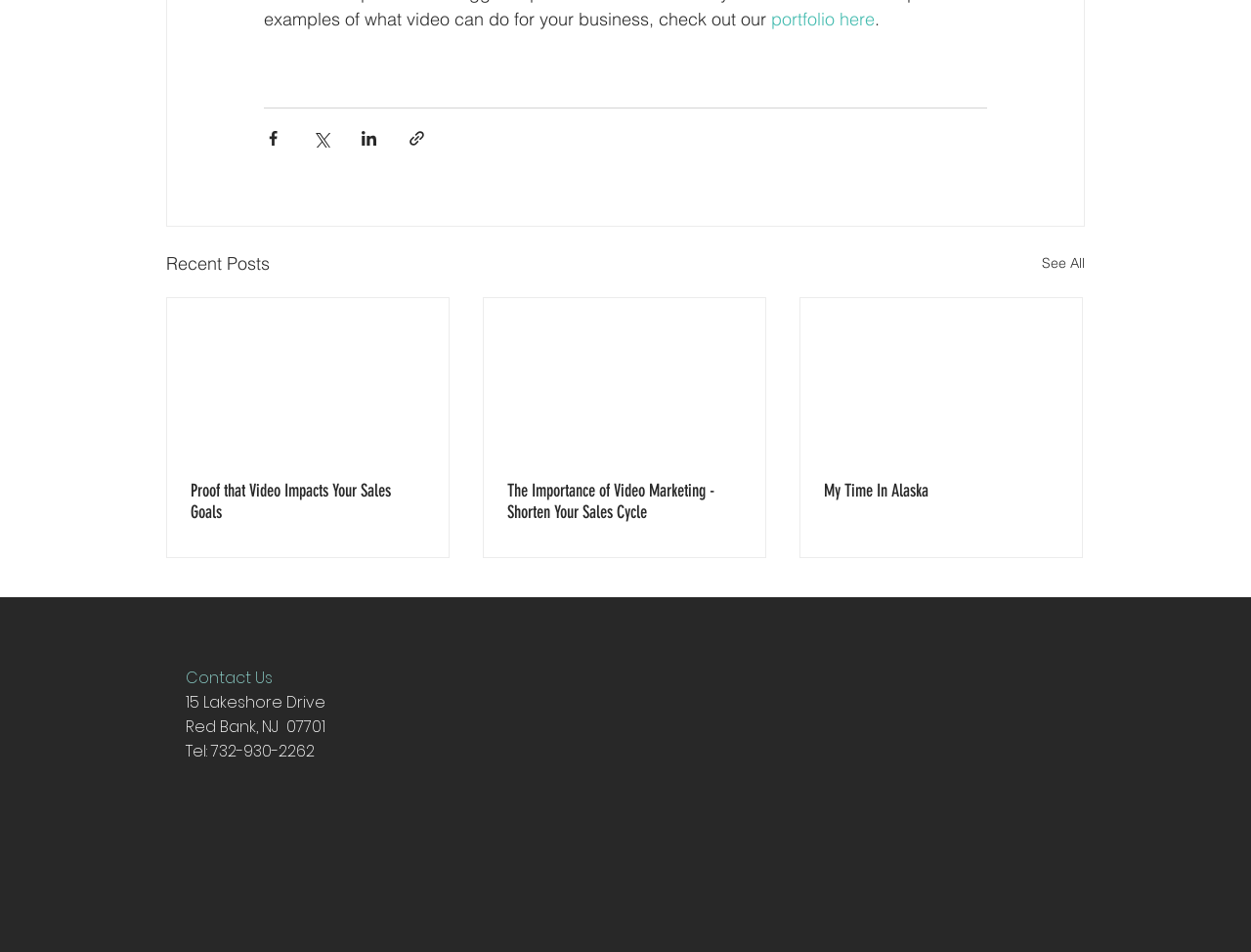Please identify the bounding box coordinates of the clickable region that I should interact with to perform the following instruction: "Contact Us". The coordinates should be expressed as four float numbers between 0 and 1, i.e., [left, top, right, bottom].

[0.148, 0.7, 0.218, 0.724]